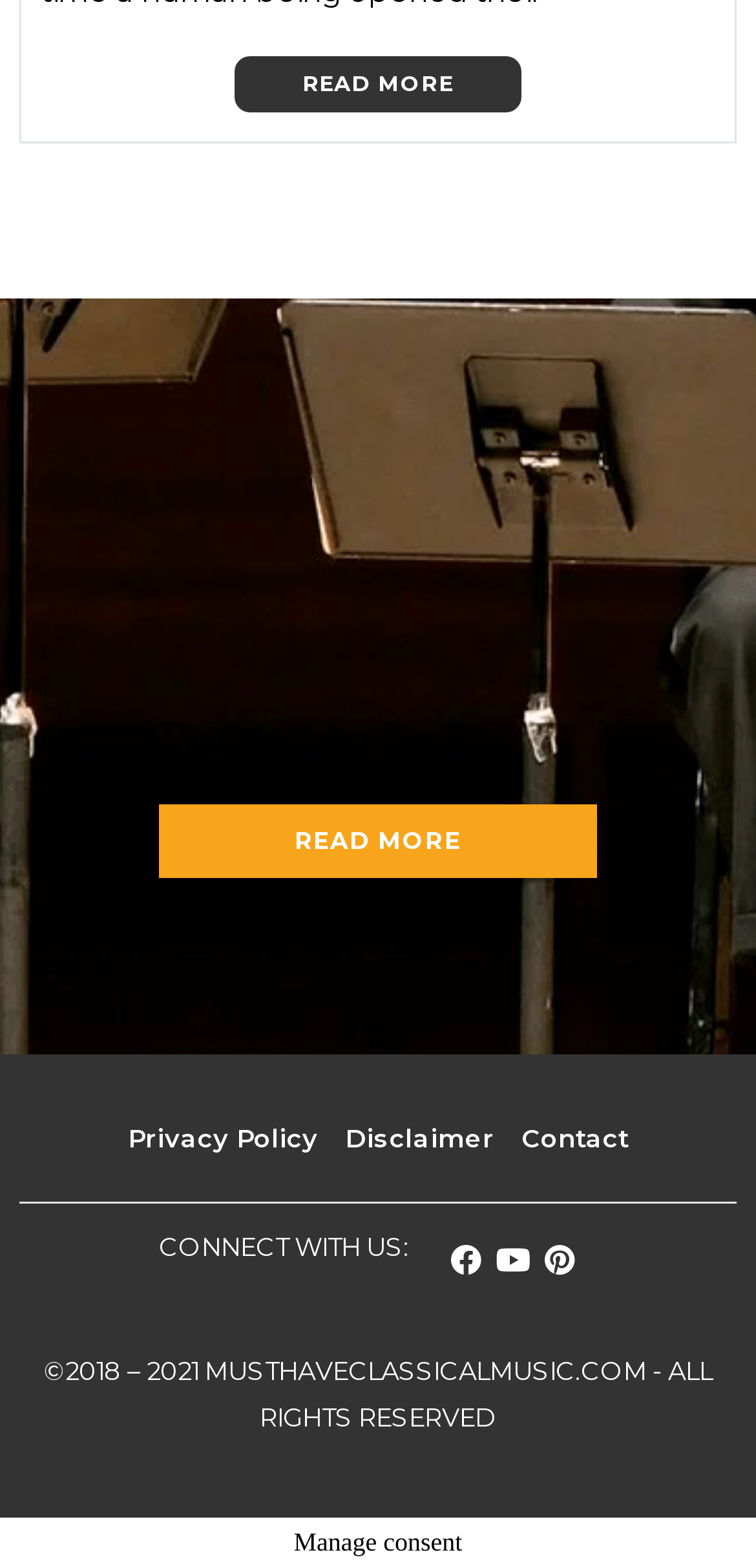Find the bounding box coordinates for the area you need to click to carry out the instruction: "Follow on Facebook". The coordinates should be four float numbers between 0 and 1, indicated as [left, top, right, bottom].

[0.592, 0.804, 0.641, 0.828]